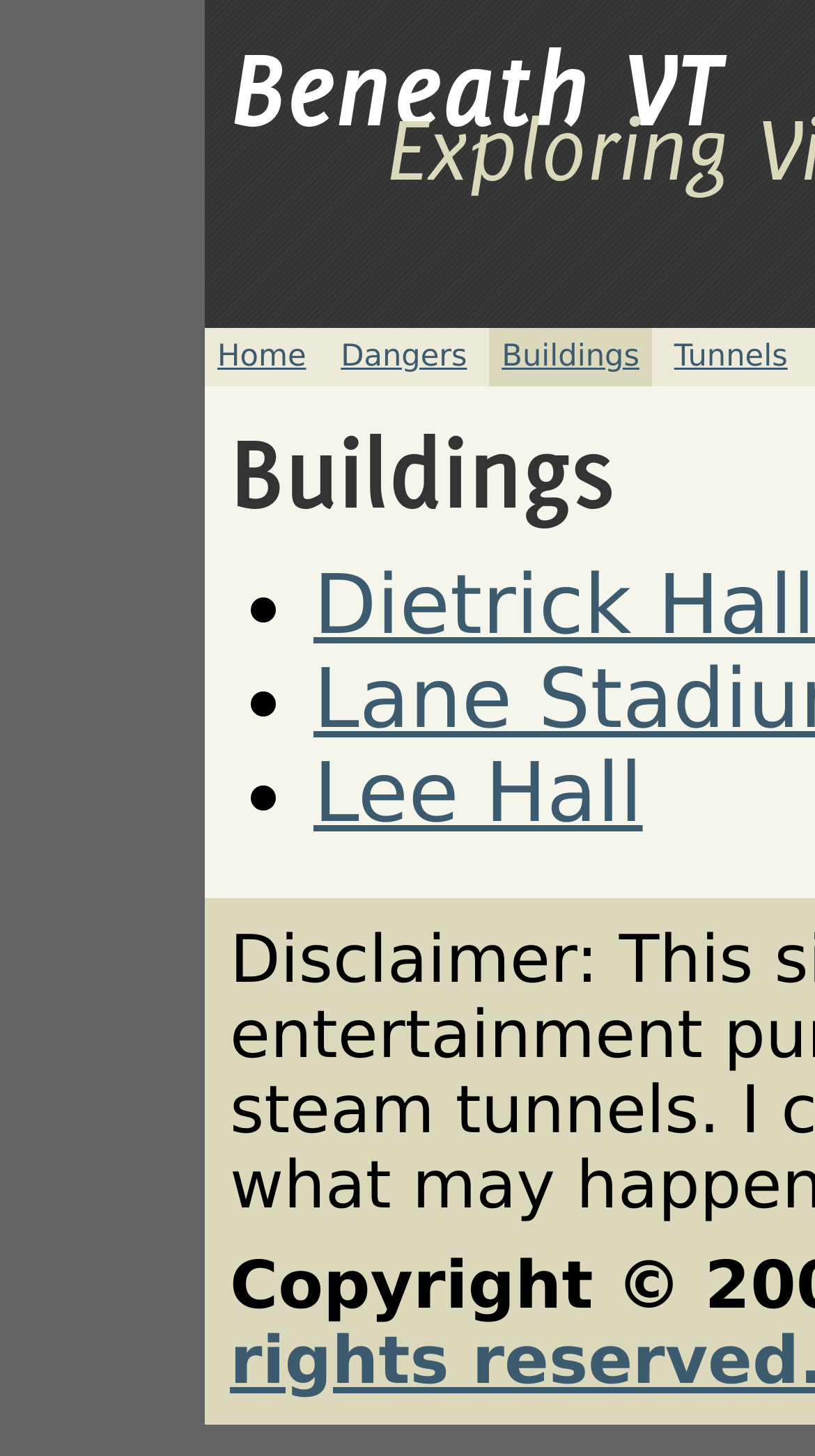How many links are there on the top navigation bar?
Answer the question based on the image using a single word or a brief phrase.

4